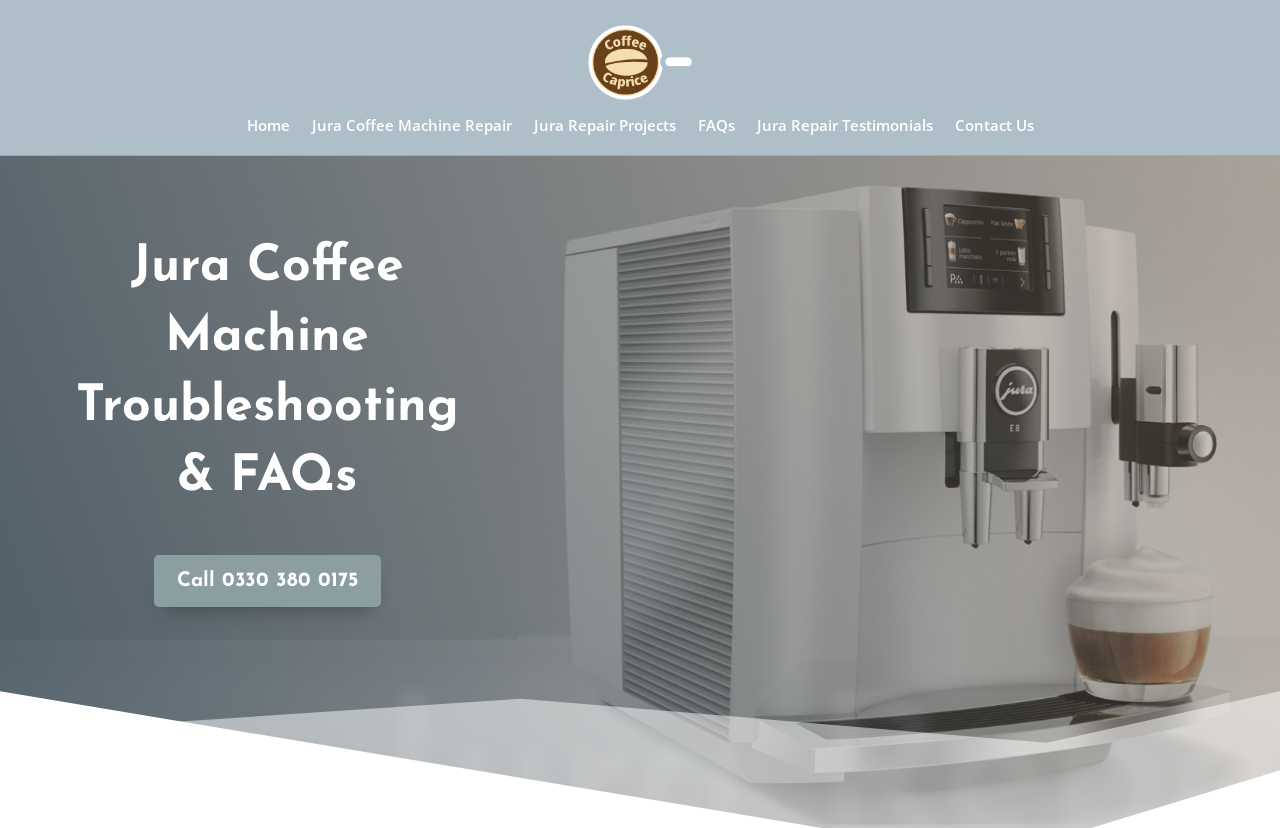Please respond to the question with a concise word or phrase:
Is there a link to contact the Jura coffee machine service?

Yes